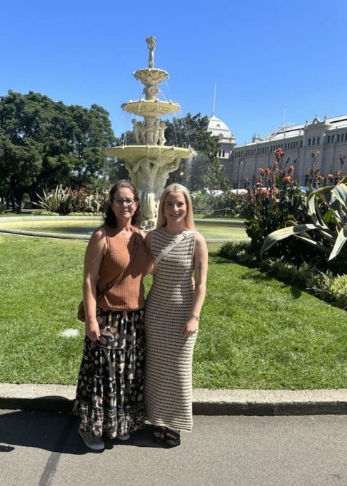What surrounds the fountain?
Kindly offer a detailed explanation using the data available in the image.

According to the caption, the fountain is 'surrounded by lush greenery and colorful flowers', which provides a vivid description of the surroundings.